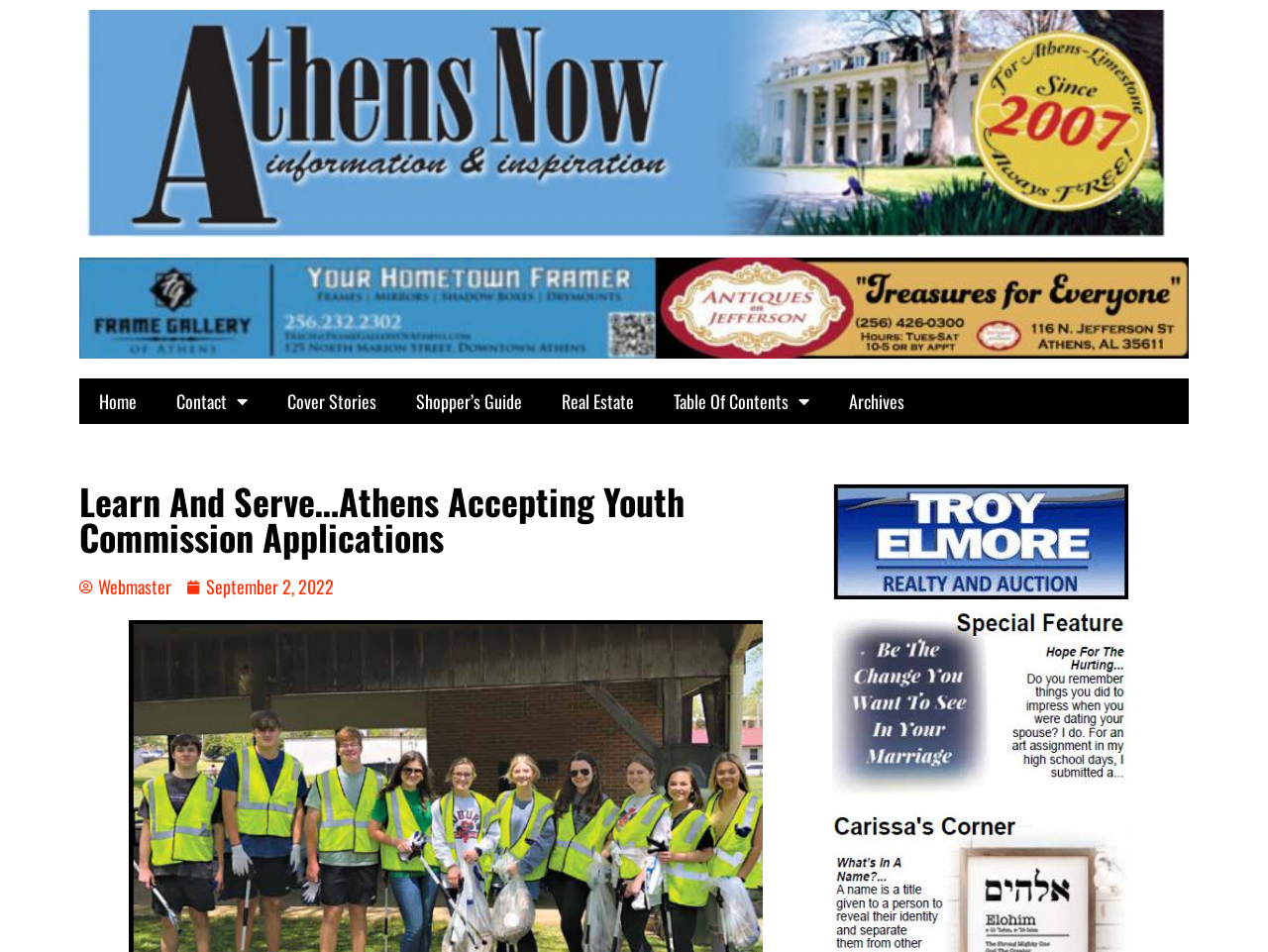How many links are there in the top menu?
Please answer the question with a single word or phrase, referencing the image.

7